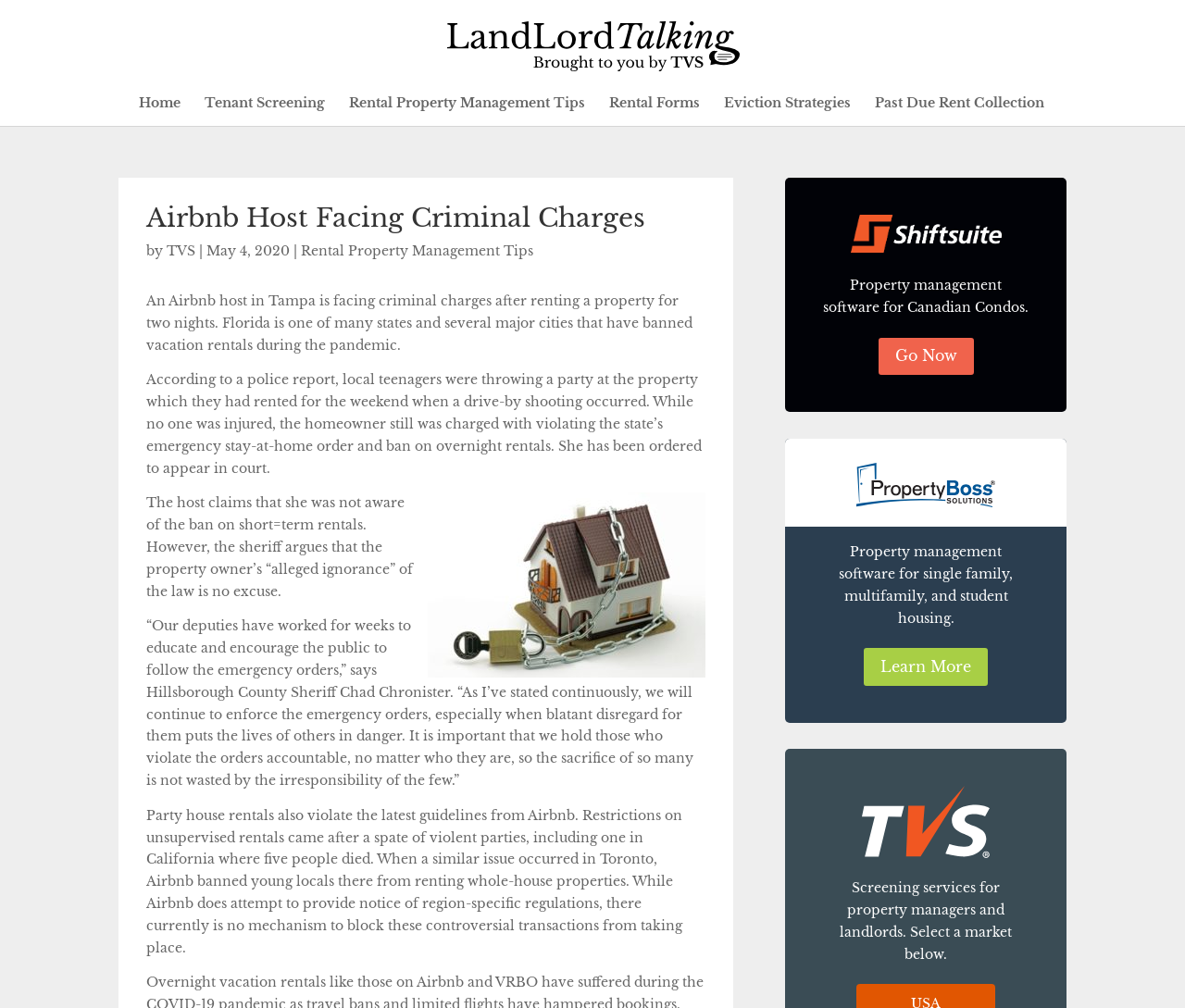Provide a single word or phrase answer to the question: 
What is the name of the sheriff mentioned in the article?

Chad Chronister